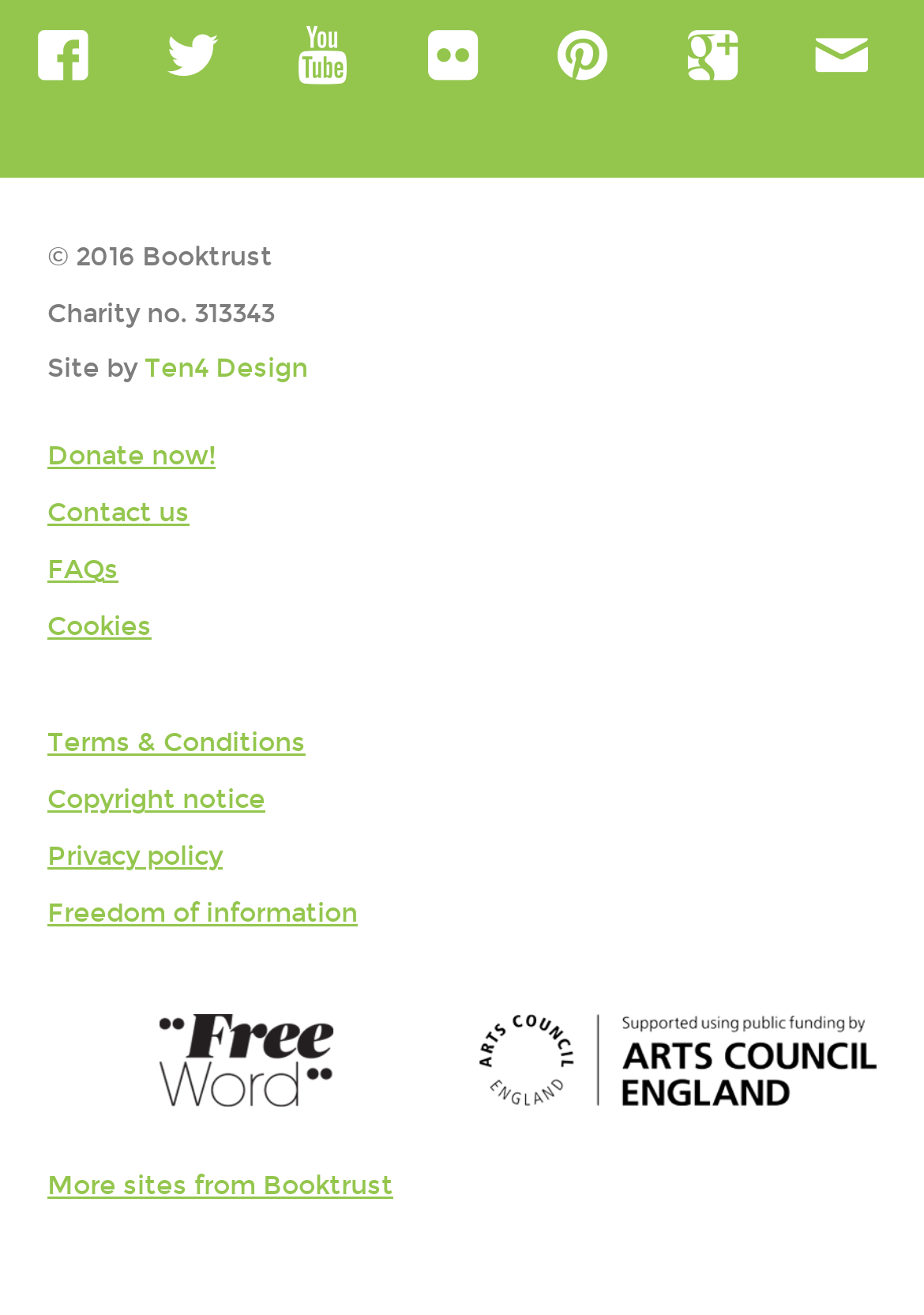Identify the bounding box coordinates of the region I need to click to complete this instruction: "View more sites from Booktrust".

[0.051, 0.89, 0.426, 0.914]